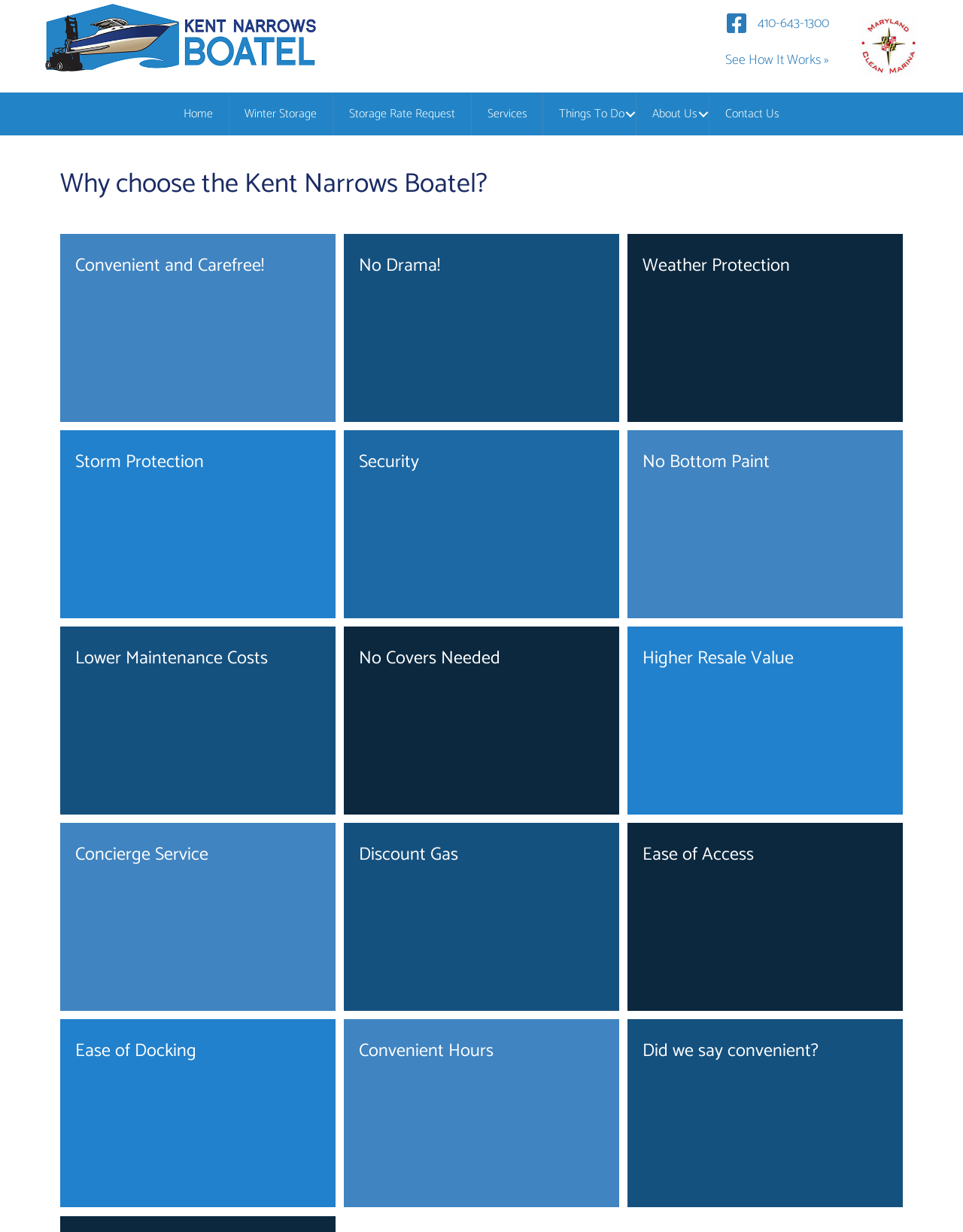Find the bounding box coordinates of the clickable area that will achieve the following instruction: "Preview the Gutenote theme".

None